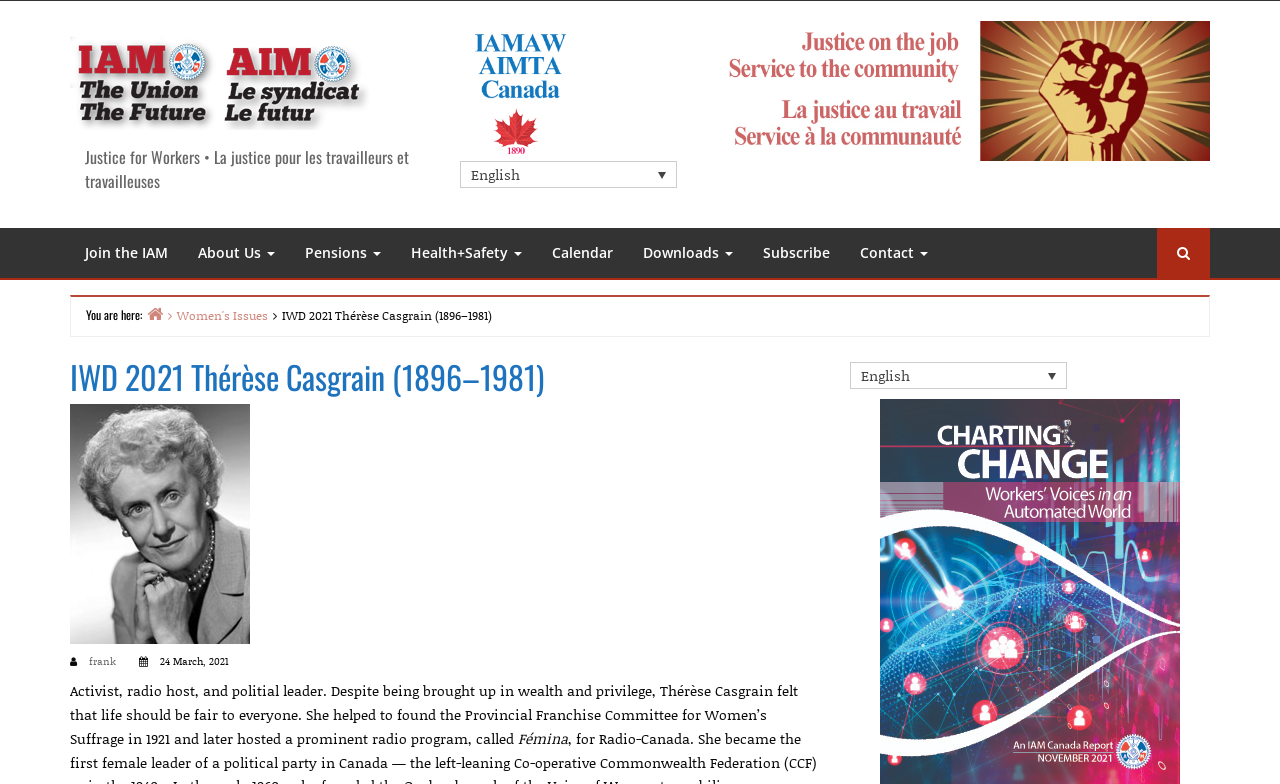Extract the bounding box coordinates for the UI element described by the text: "Women's Issues". The coordinates should be in the form of [left, top, right, bottom] with values between 0 and 1.

[0.127, 0.393, 0.209, 0.412]